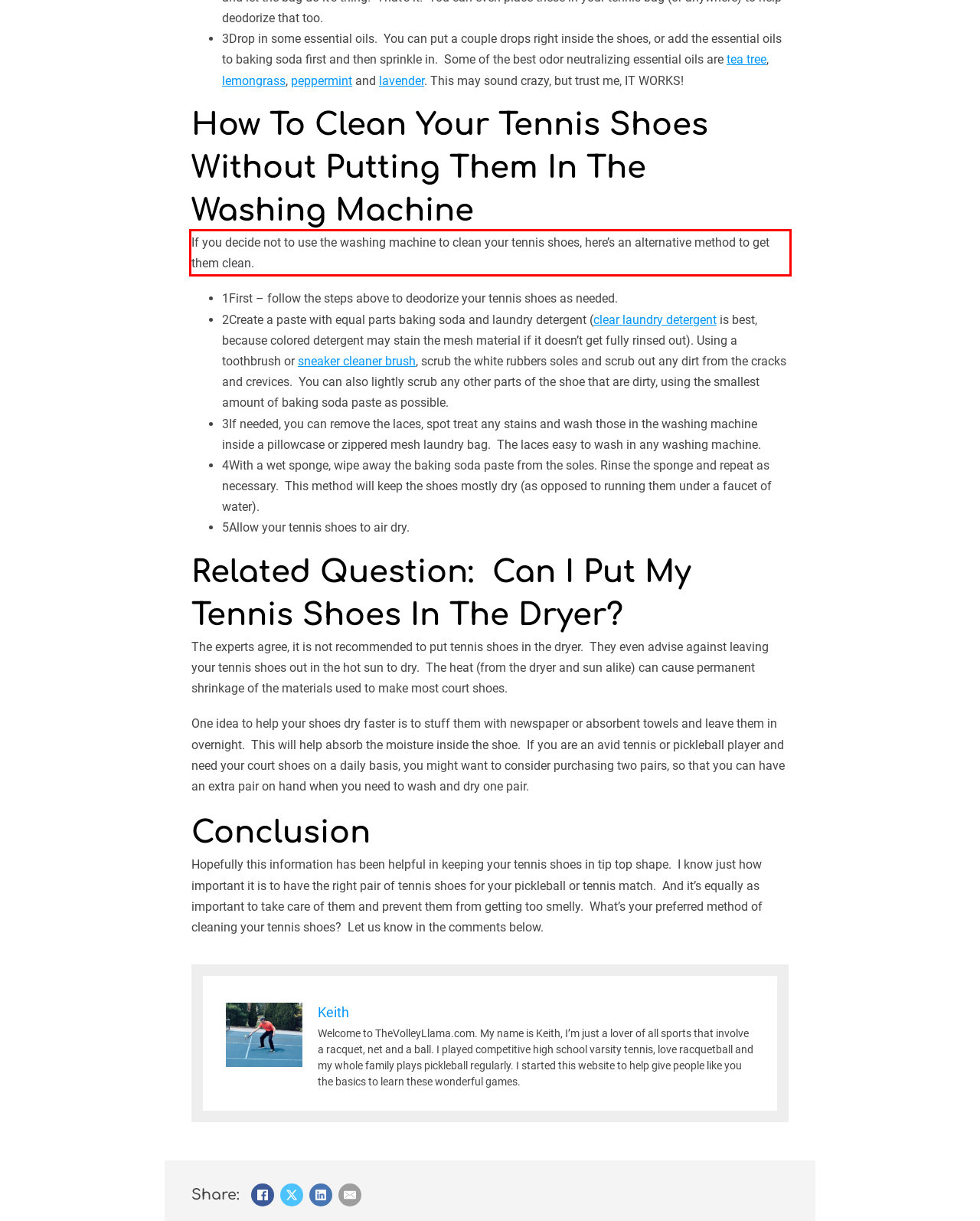The screenshot provided shows a webpage with a red bounding box. Apply OCR to the text within this red bounding box and provide the extracted content.

If you decide not to use the washing machine to clean your tennis shoes, here’s an alternative method to get them clean.